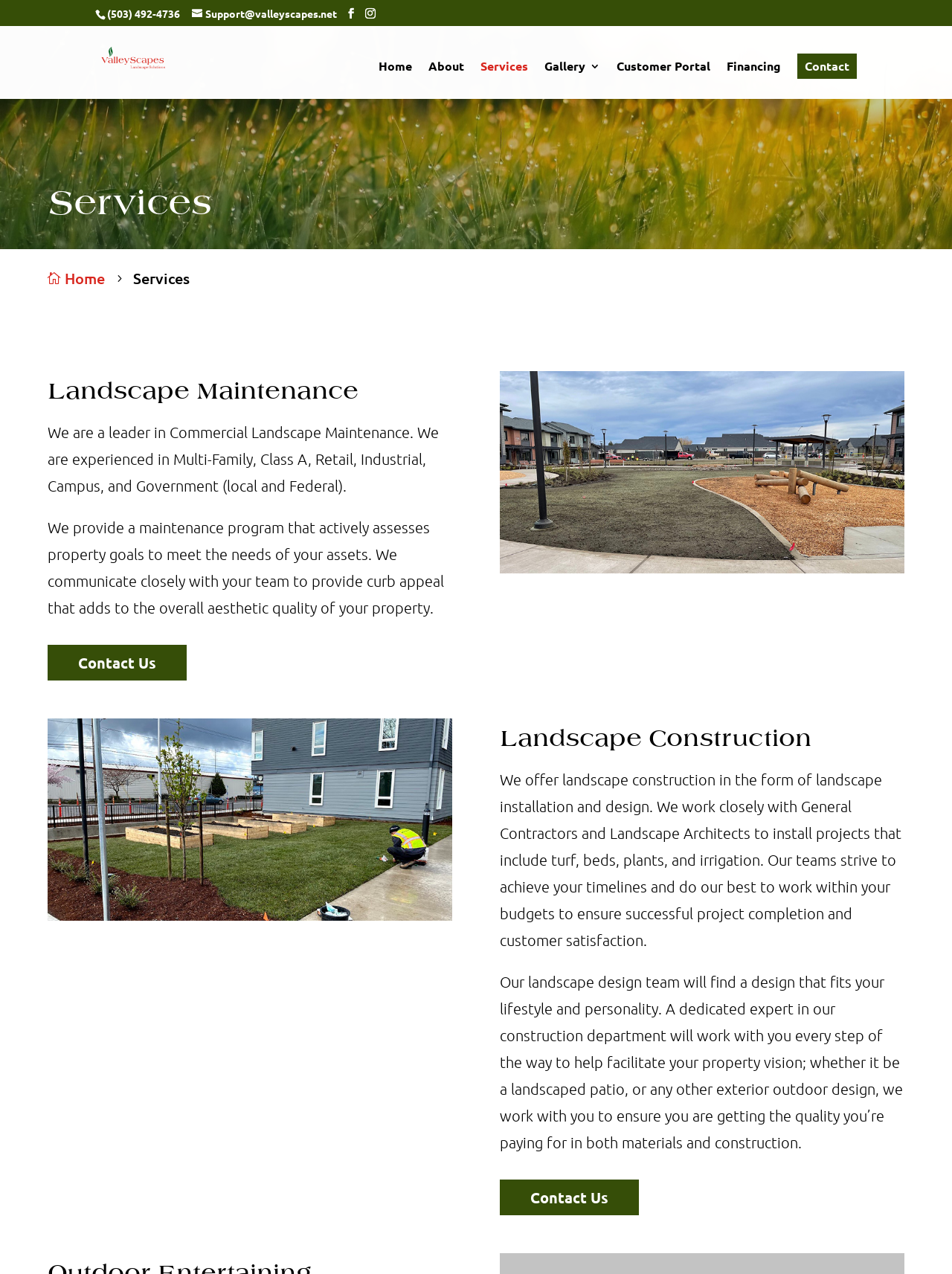Please locate the clickable area by providing the bounding box coordinates to follow this instruction: "Contact Us".

[0.05, 0.506, 0.196, 0.534]